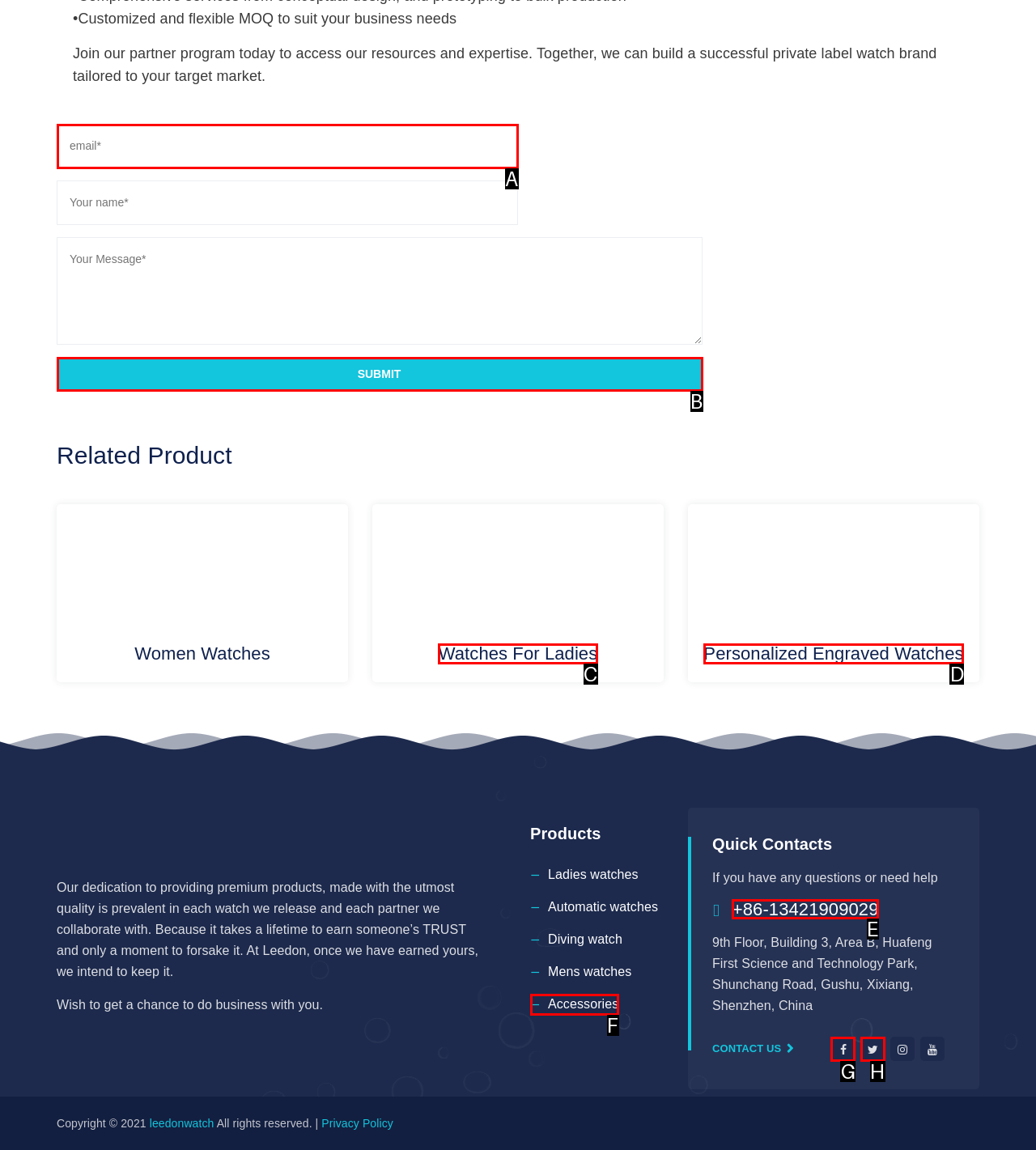Select the right option to accomplish this task: Contact us through phone number. Reply with the letter corresponding to the correct UI element.

E